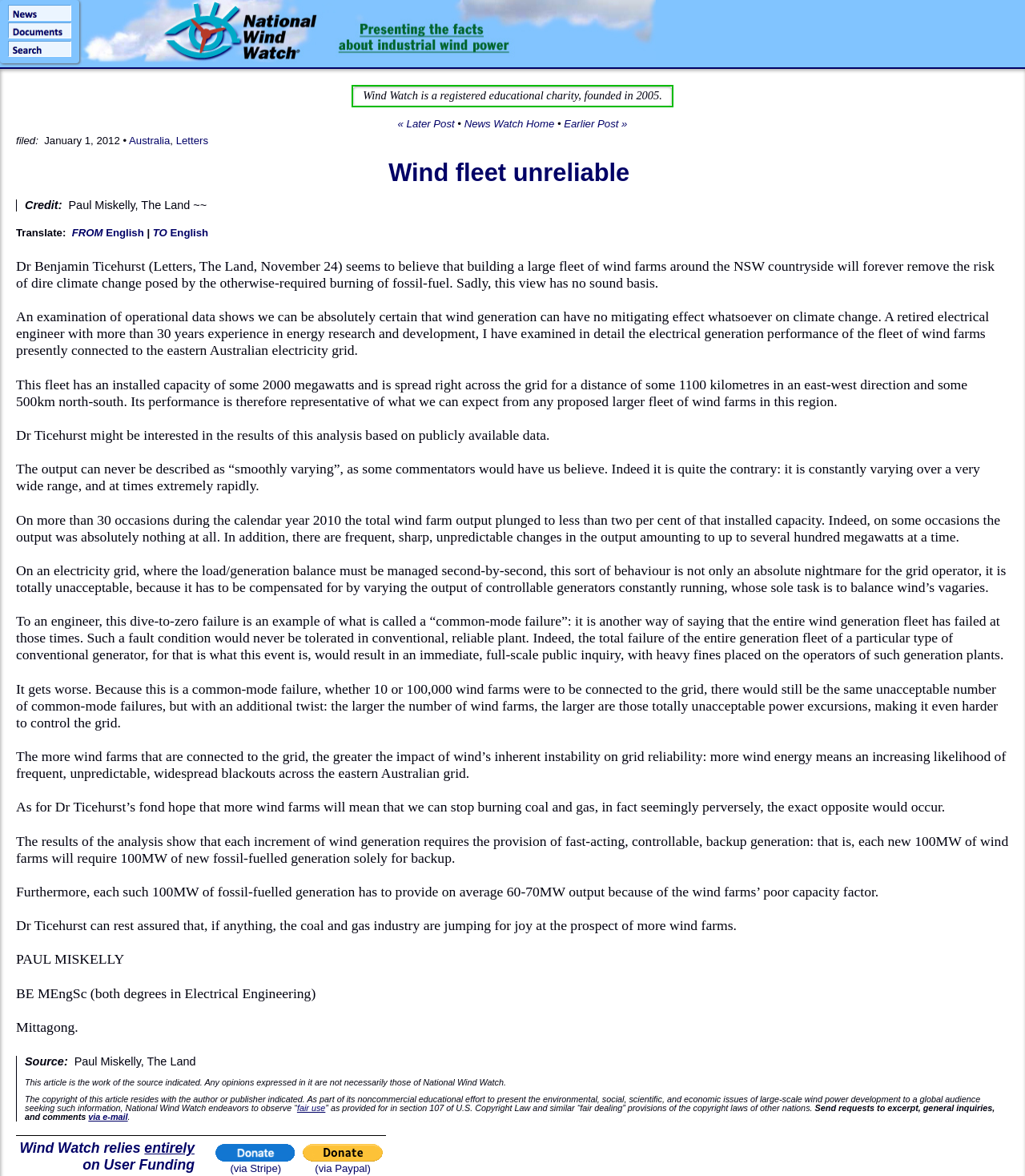What is the author's profession?
Using the details from the image, give an elaborate explanation to answer the question.

The author's profession can be inferred from the text 'A retired electrical engineer with more than 30 years experience in energy research and development...' which describes the author's background.